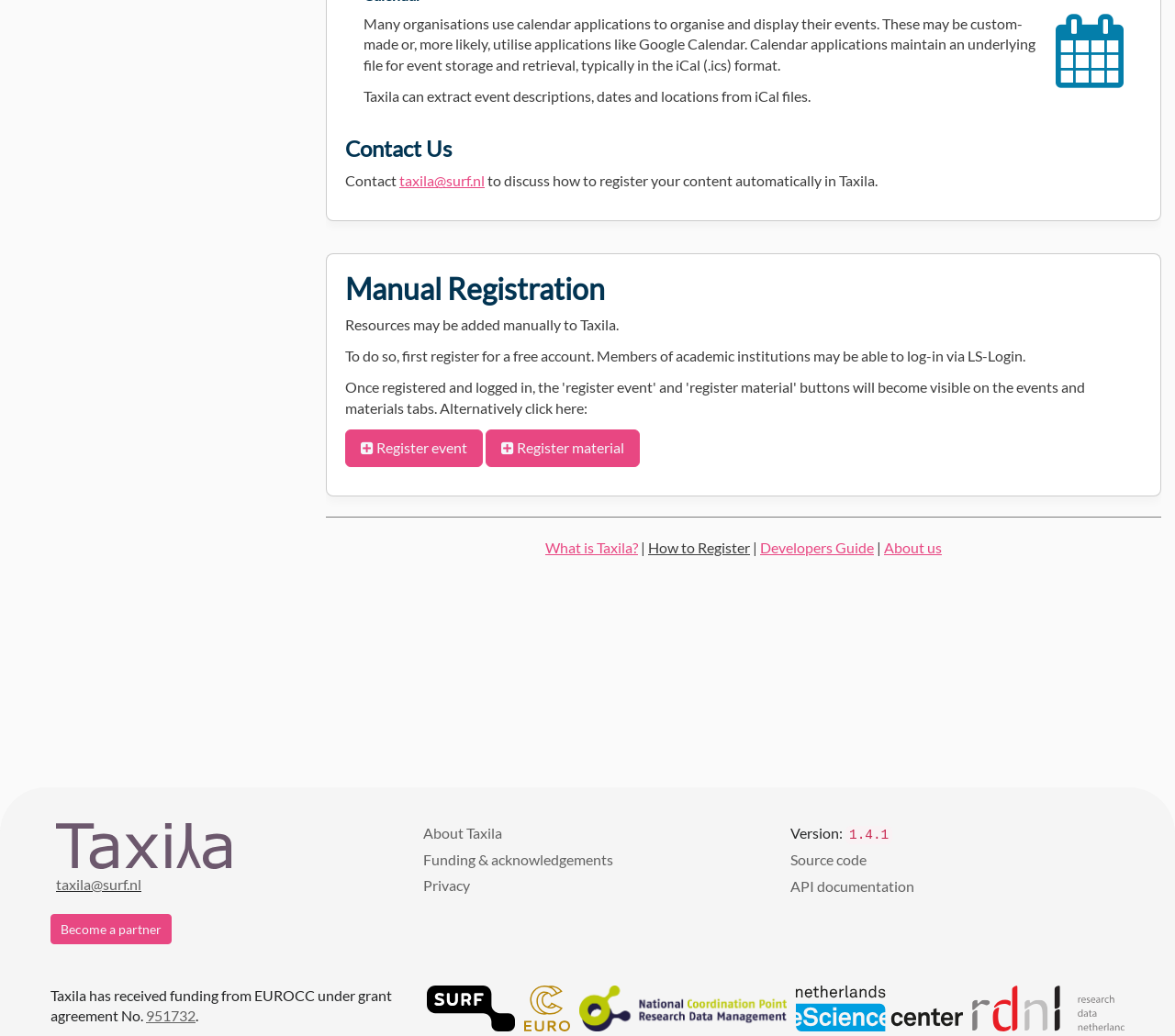Can you identify the bounding box coordinates of the clickable region needed to carry out this instruction: 'Register an event'? The coordinates should be four float numbers within the range of 0 to 1, stated as [left, top, right, bottom].

[0.294, 0.414, 0.411, 0.451]